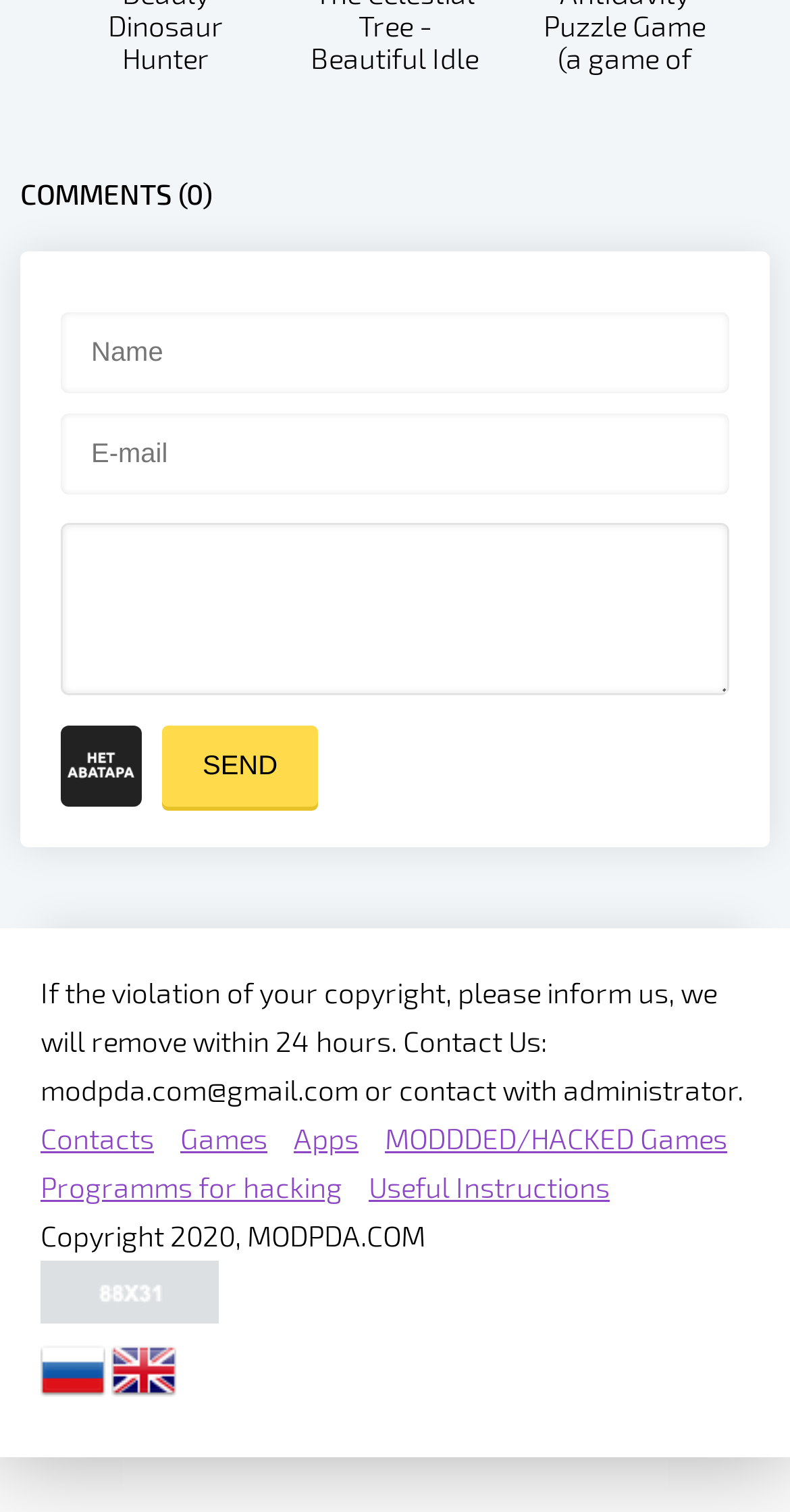Utilize the information from the image to answer the question in detail:
How many textboxes are available on the webpage?

There are three textboxes on the webpage, labeled as 'Name', 'E-mail', and an empty textbox, which are likely used to submit a comment or a message.